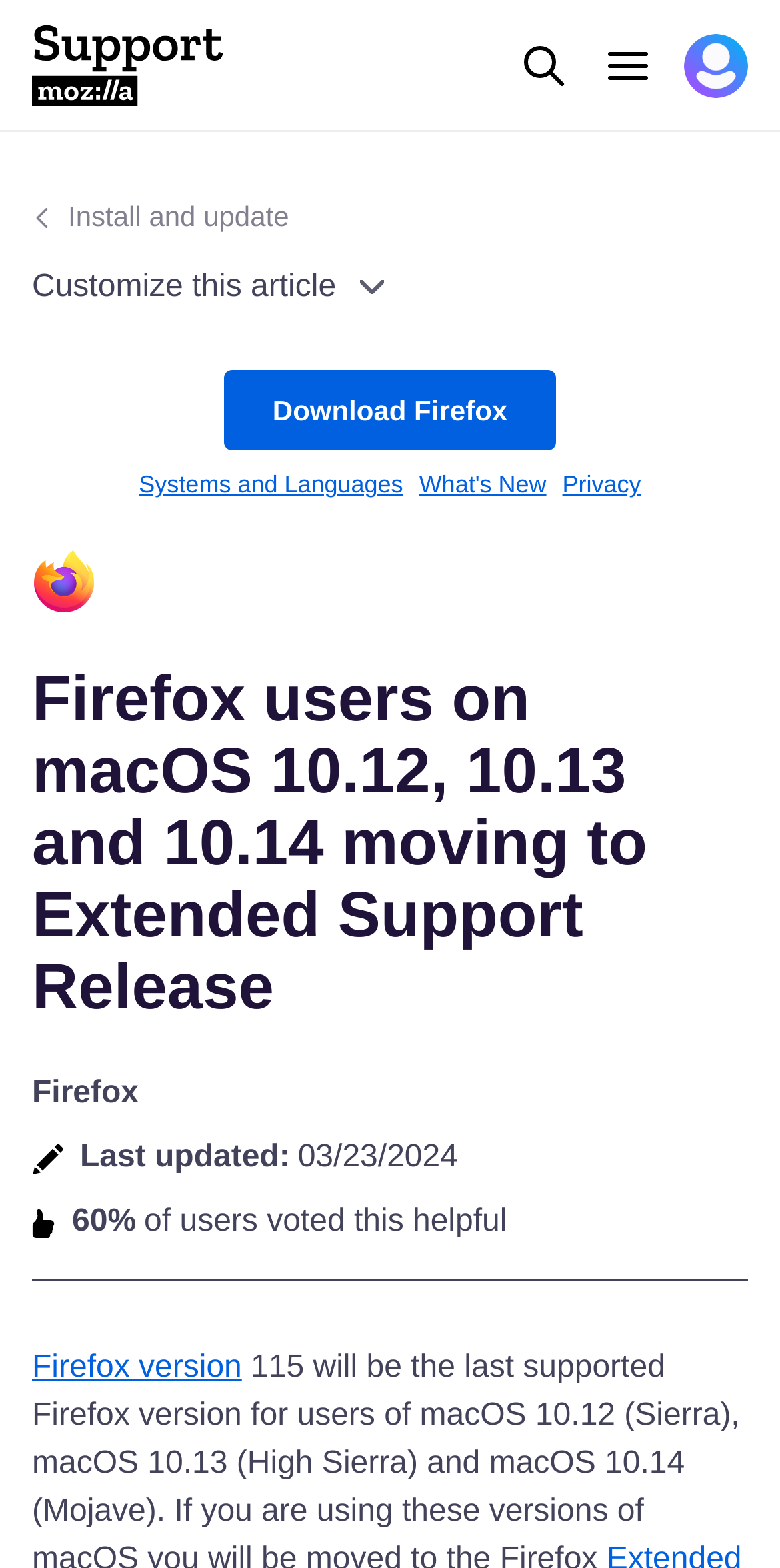Provide a short answer using a single word or phrase for the following question: 
What is the percentage of users who voted this helpful?

60%